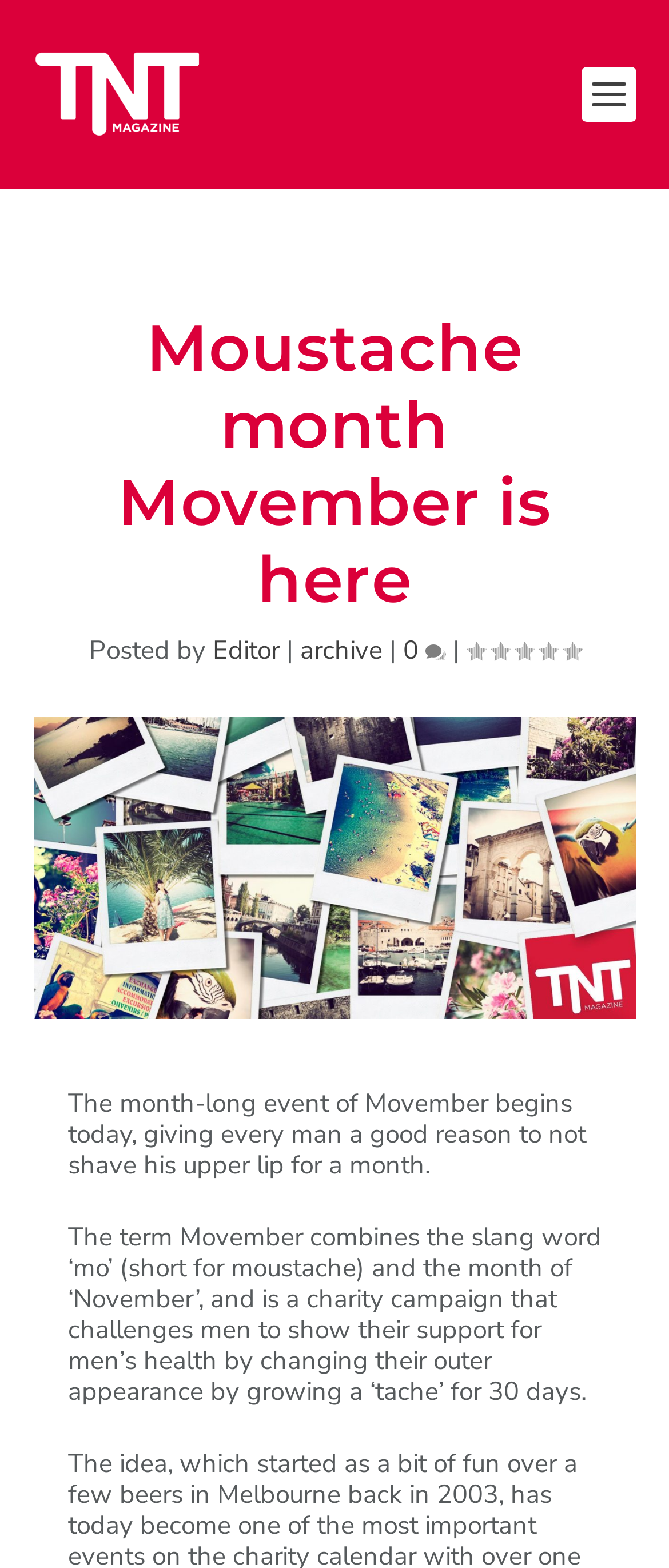Respond concisely with one word or phrase to the following query:
What is the purpose of the Movember campaign?

men's health